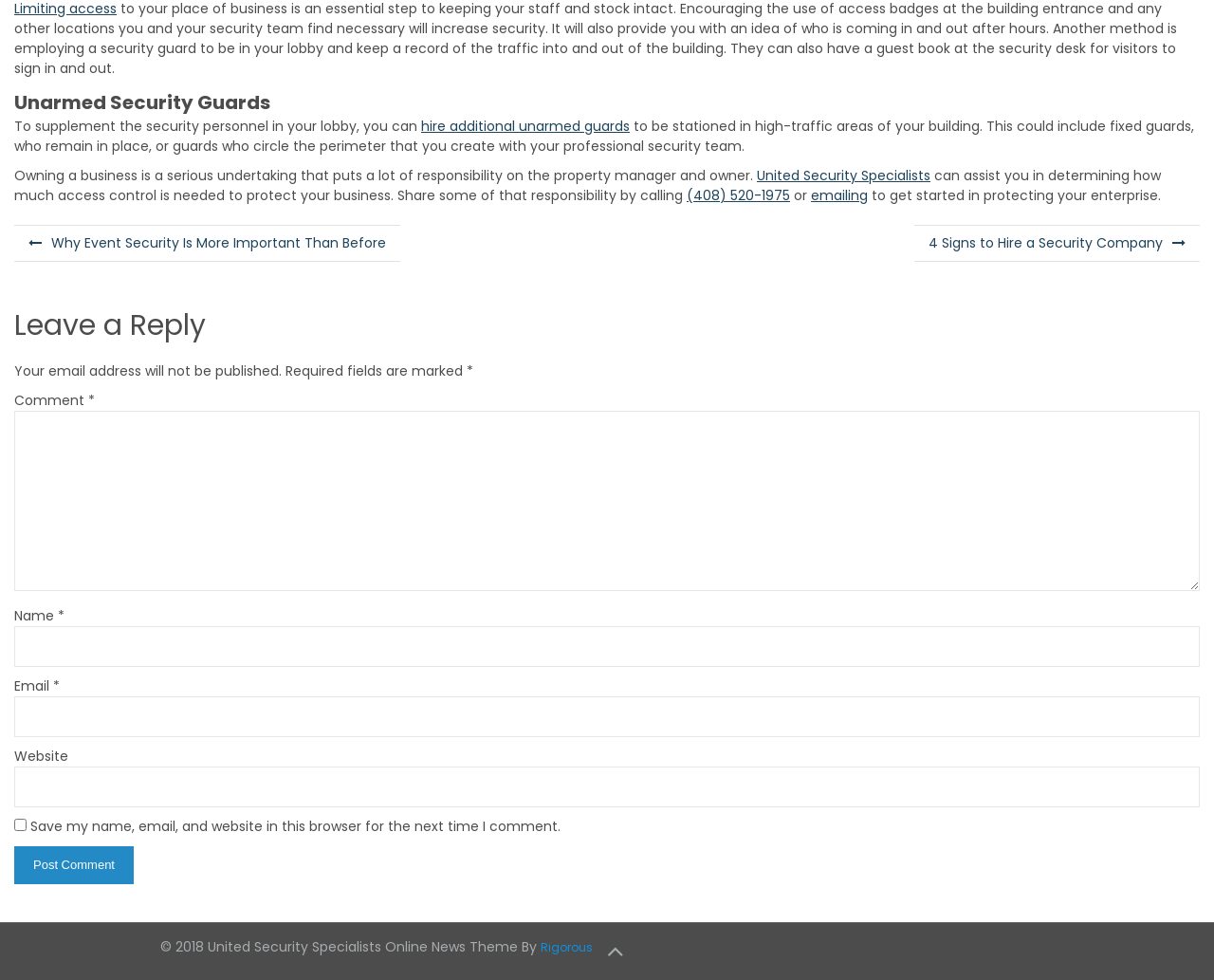What is the purpose of the textbox labeled 'Comment'?
Please provide a single word or phrase as the answer based on the screenshot.

To leave a reply